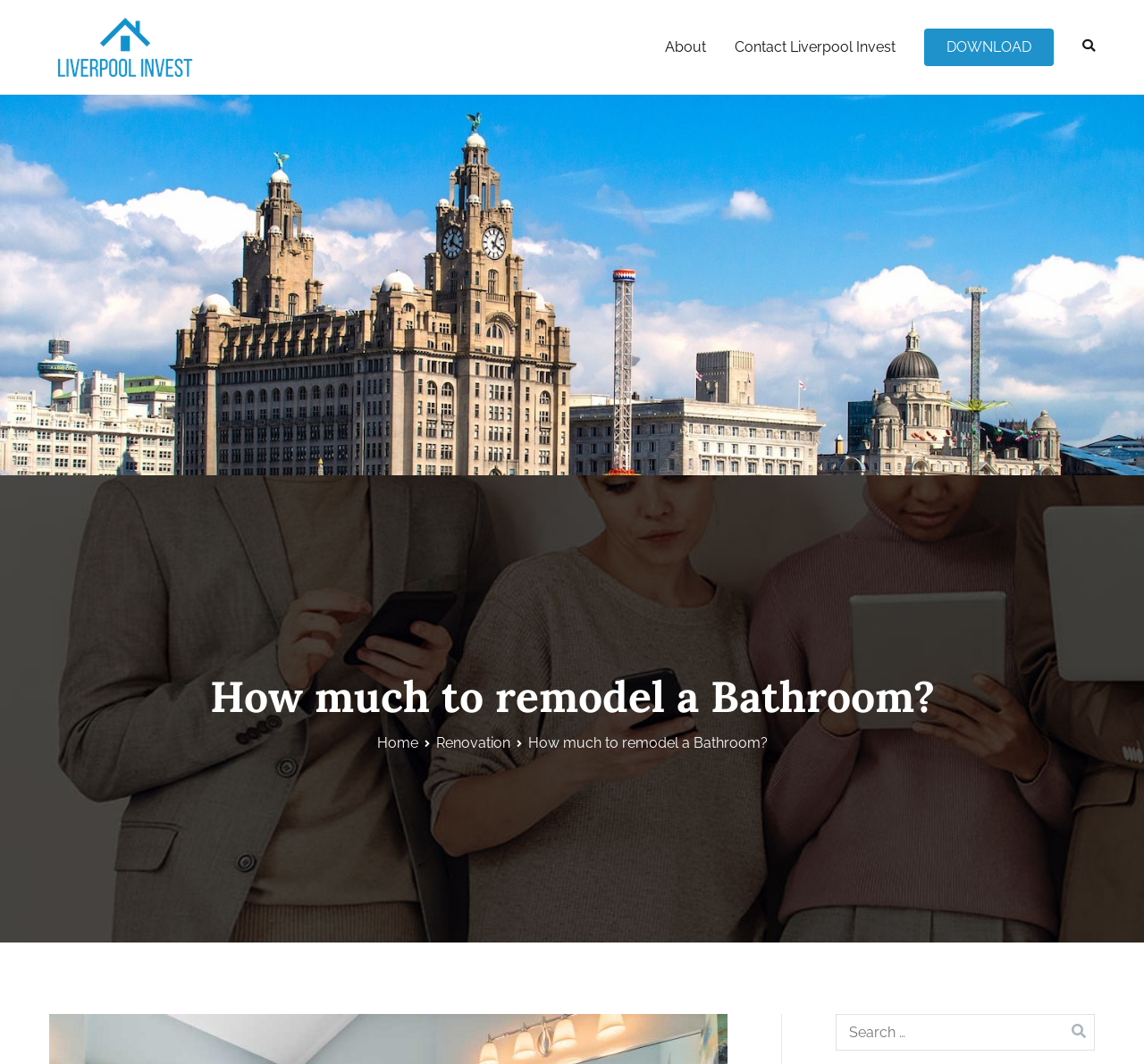Identify the bounding box coordinates for the element that needs to be clicked to fulfill this instruction: "Download a file". Provide the coordinates in the format of four float numbers between 0 and 1: [left, top, right, bottom].

[0.808, 0.027, 0.921, 0.062]